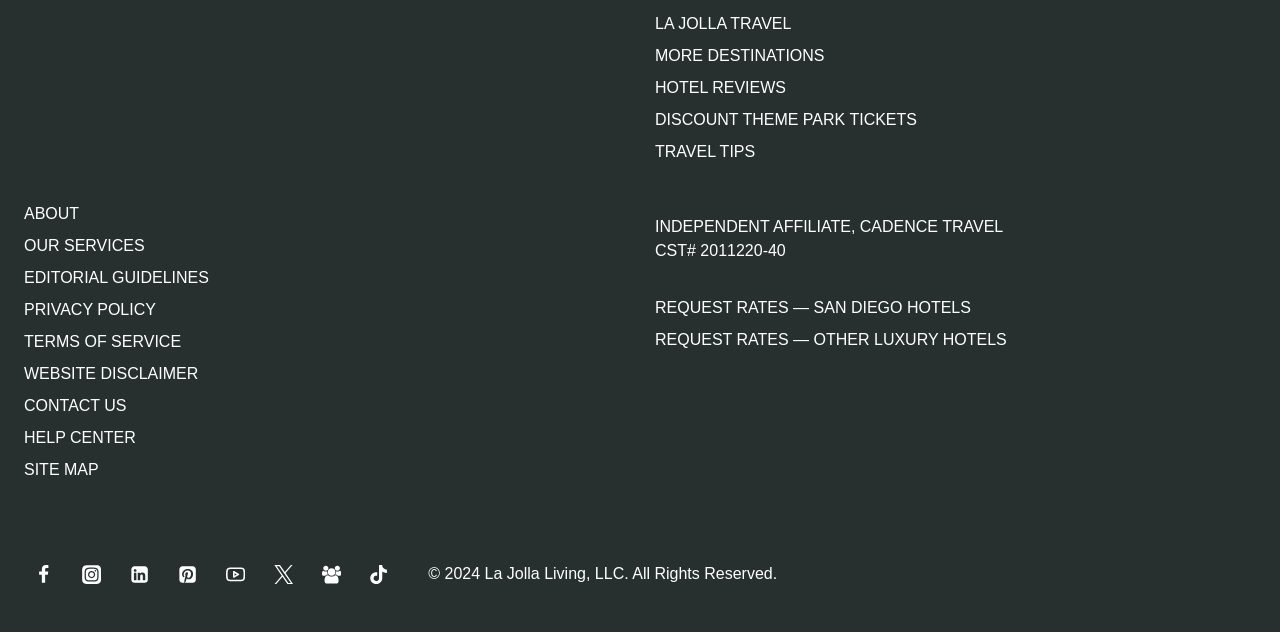Using the description "CONTACT US", locate and provide the bounding box of the UI element.

[0.019, 0.618, 0.488, 0.668]